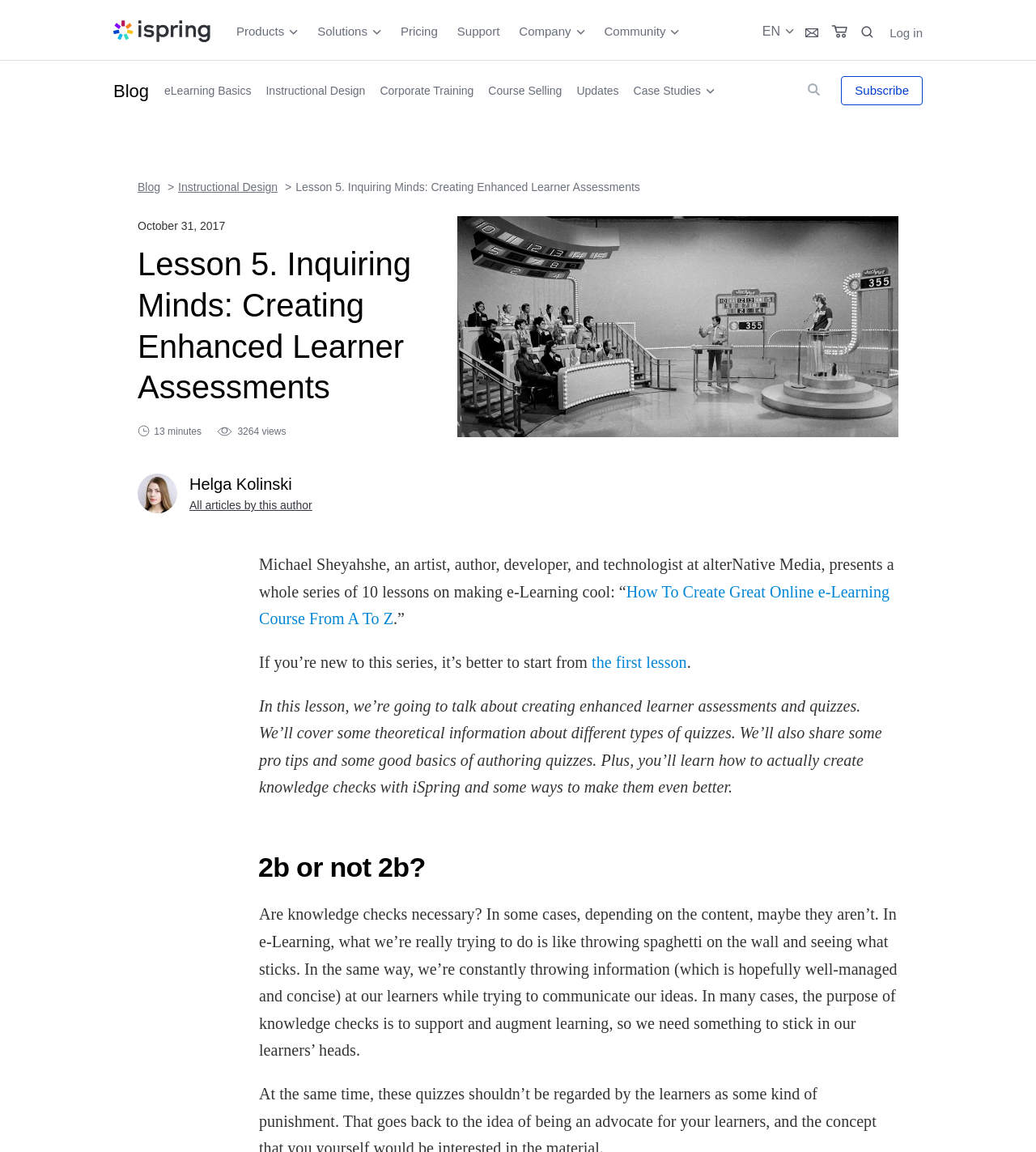Highlight the bounding box coordinates of the element that should be clicked to carry out the following instruction: "View the 'Case Studies' page". The coordinates must be given as four float numbers ranging from 0 to 1, i.e., [left, top, right, bottom].

[0.611, 0.053, 0.69, 0.084]